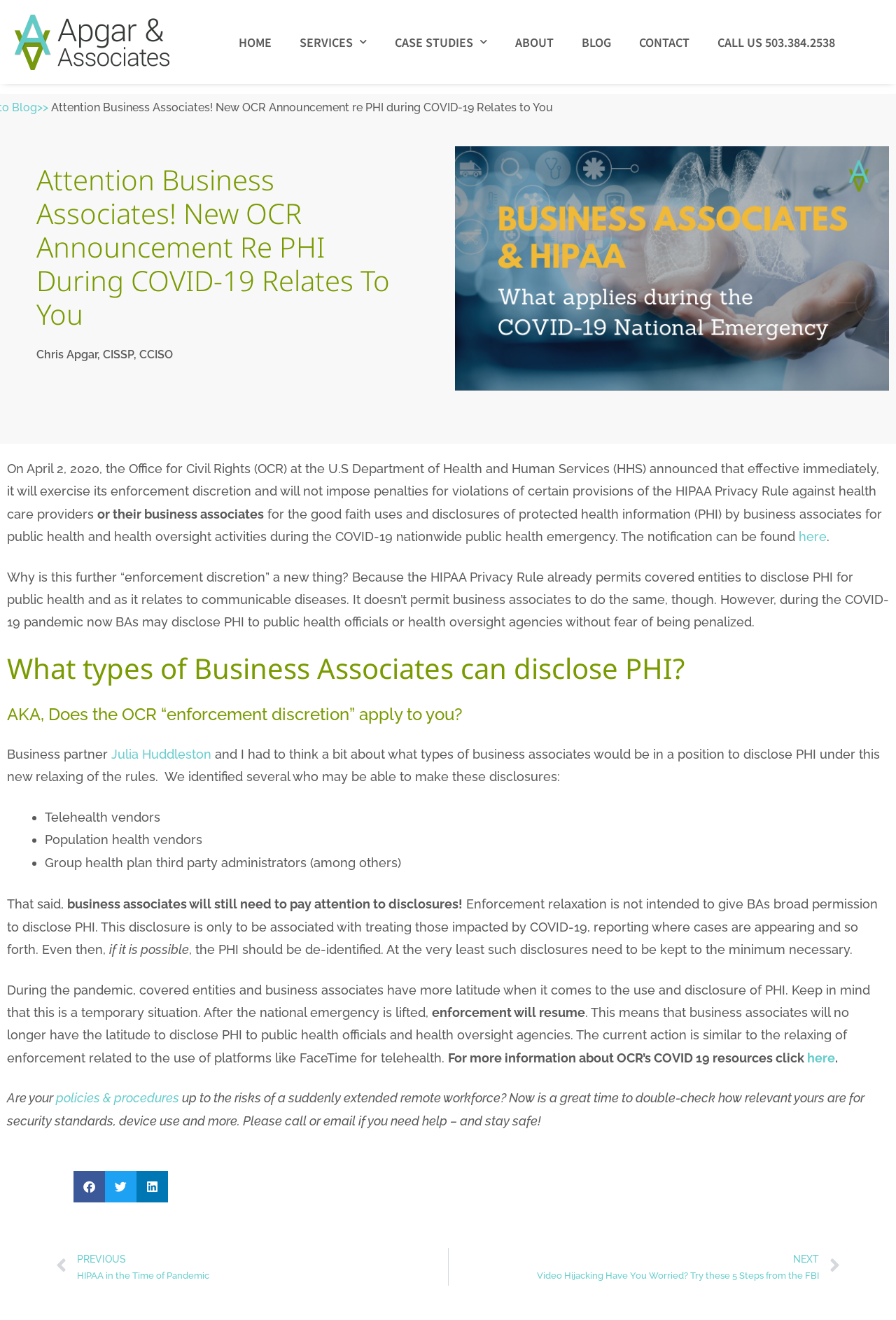Locate and extract the headline of this webpage.

Attention Business Associates! New OCR Announcement Re PHI During COVID-19 Relates To You